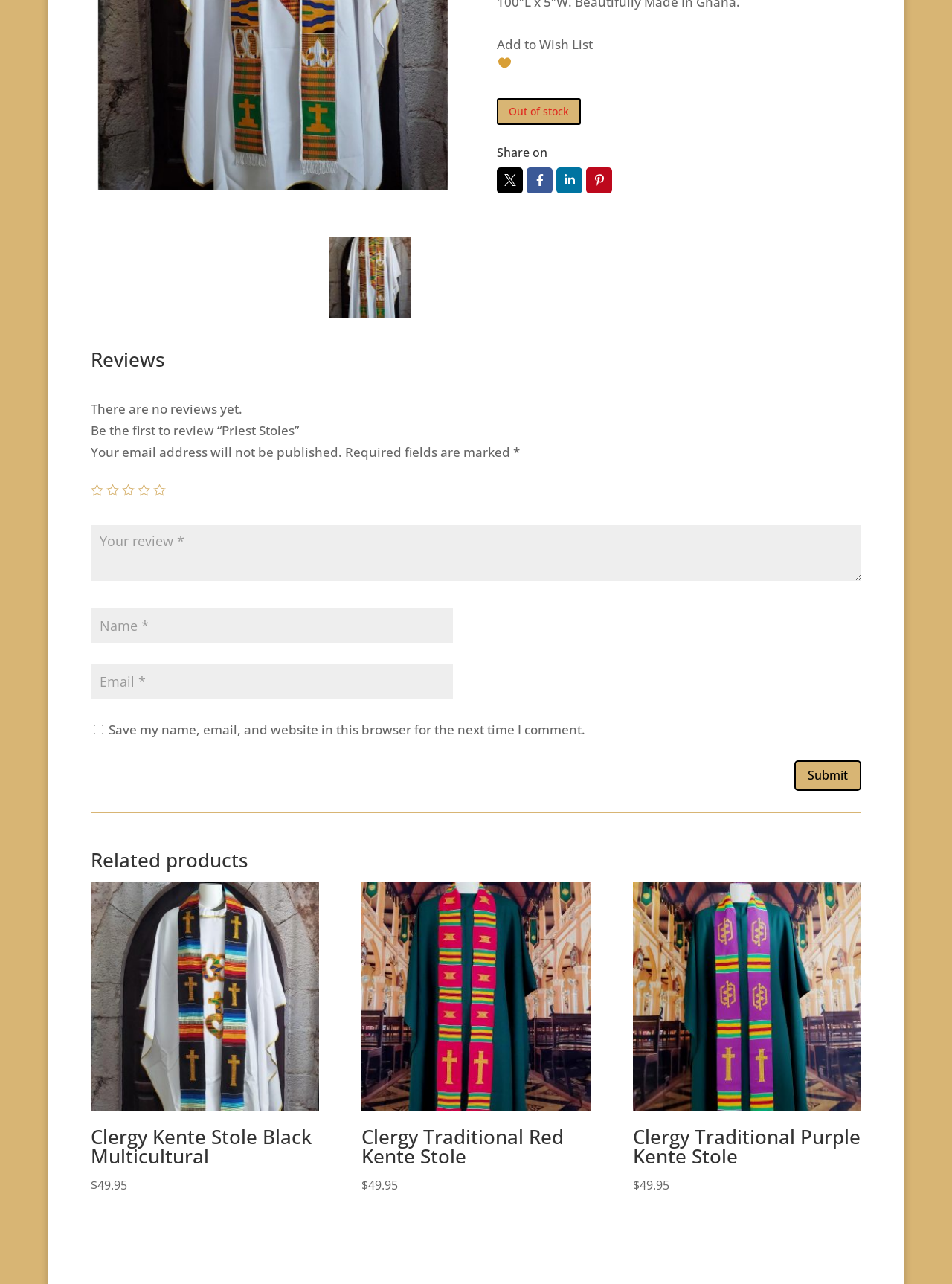Identify the bounding box coordinates of the HTML element based on this description: "input value="Name *" name="author"".

[0.095, 0.473, 0.476, 0.501]